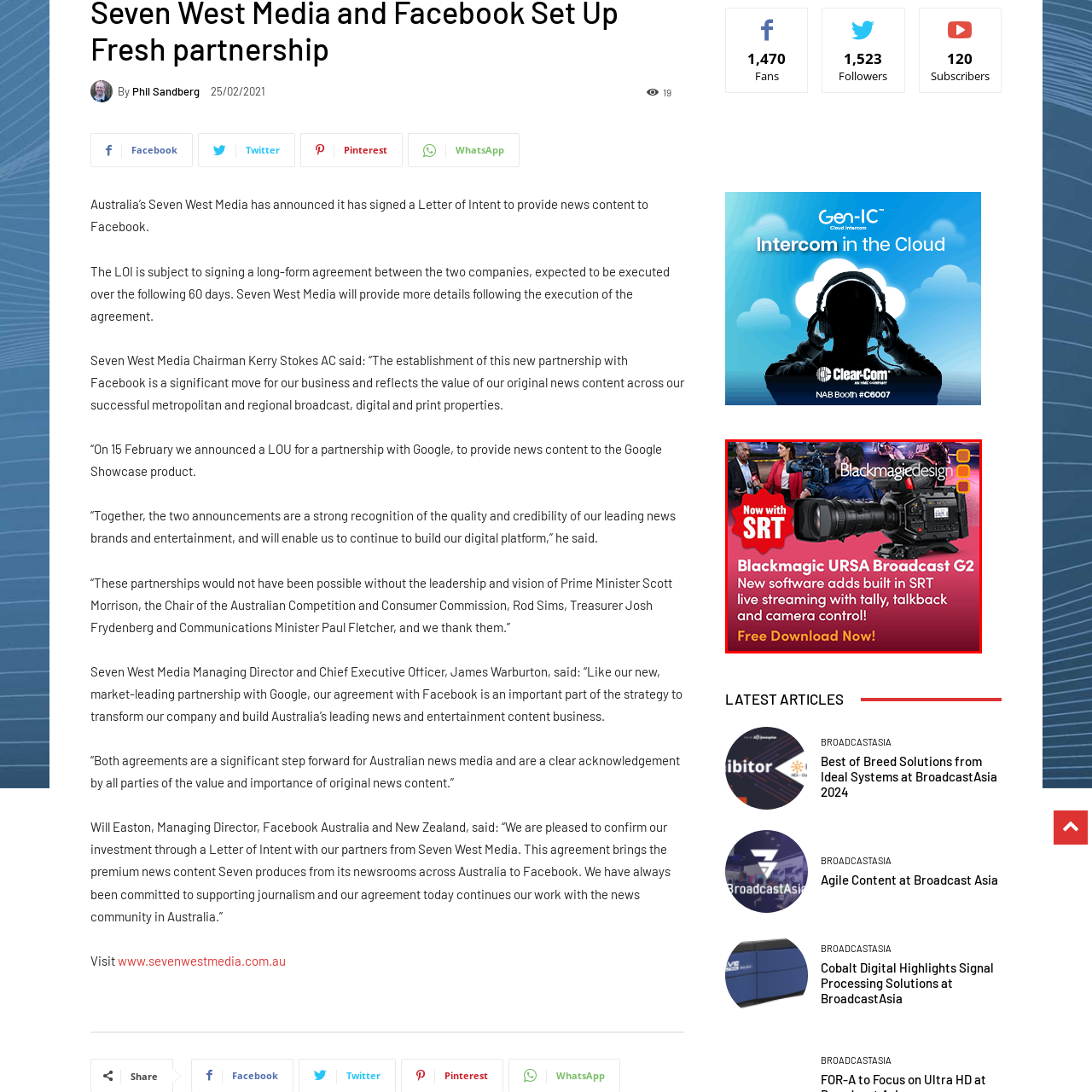Give a detailed caption for the image that is encased within the red bounding box.

The image features a promotional advertisement for the Blackmagic URSA Broadcast G2 camera, prominently displaying its capabilities. The text highlights the new software that integrates built-in SRT (Secure Reliable Transport) for live streaming, alongside features like tally and talkback communication, as well as enhanced camera control. The camera image is showcased to illustrate its design and sophistication. Additionally, the advertisement encourages viewers to take immediate action with a "Free Download Now!" call to action. The branding for Blackmagic Design is visible at the top, further establishing the product's identity in the broadcasting space.